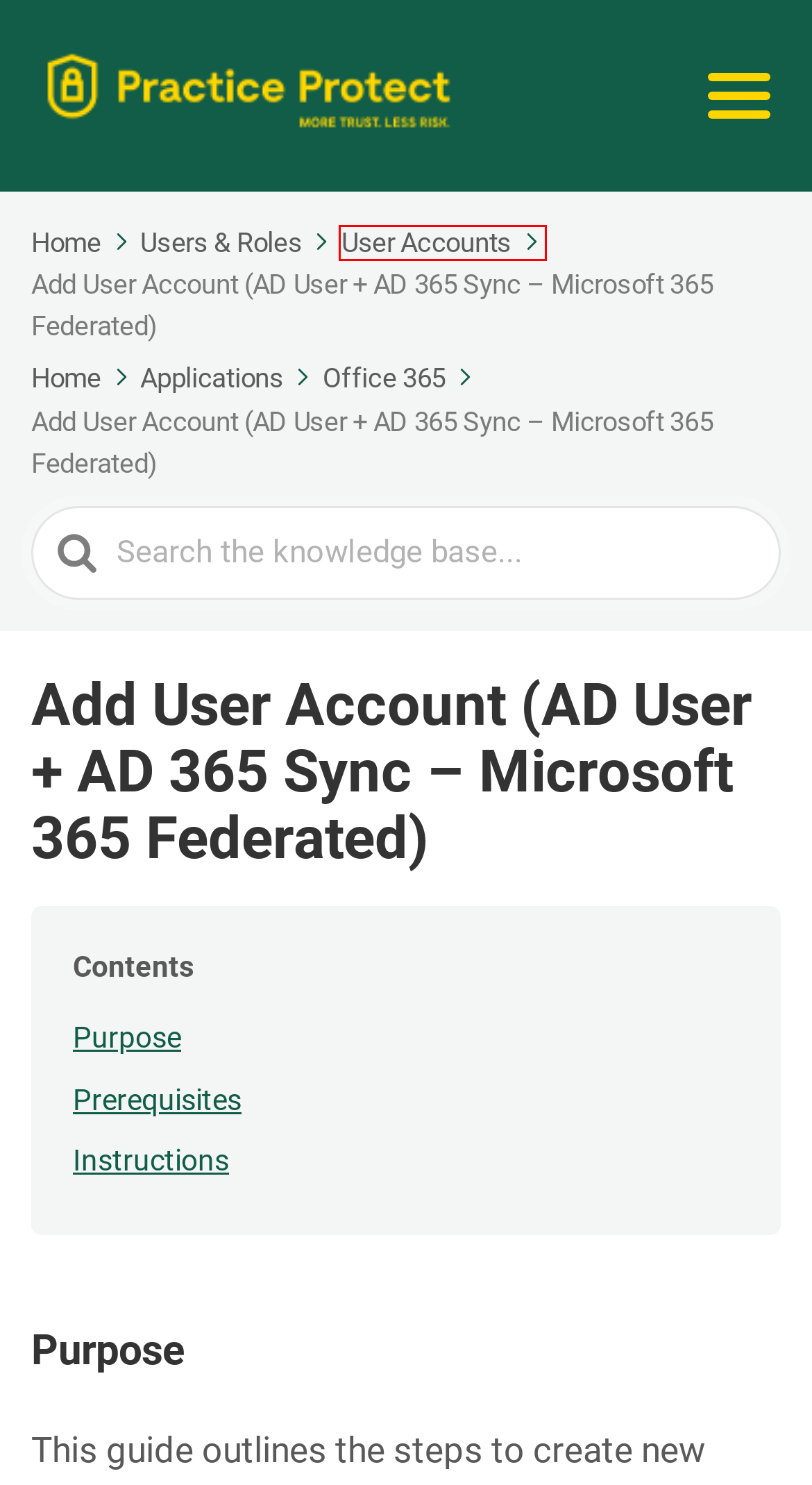Observe the provided screenshot of a webpage that has a red rectangle bounding box. Determine the webpage description that best matches the new webpage after clicking the element inside the red bounding box. Here are the candidates:
A. Applications – Practice Protect Support
B. Practice Protect Support – Practice Protect Support
C. Add User Account (AzureAD/Microsoft 365 Source) – Practice Protect Support
D. Convert a user mailbox to shared mailbox – Practice Protect Support
E. Add User Account – Practice Protect Support
F. User Accounts – Practice Protect Support
G. Users & Roles – Practice Protect Support
H. Office 365 – Practice Protect Support

F